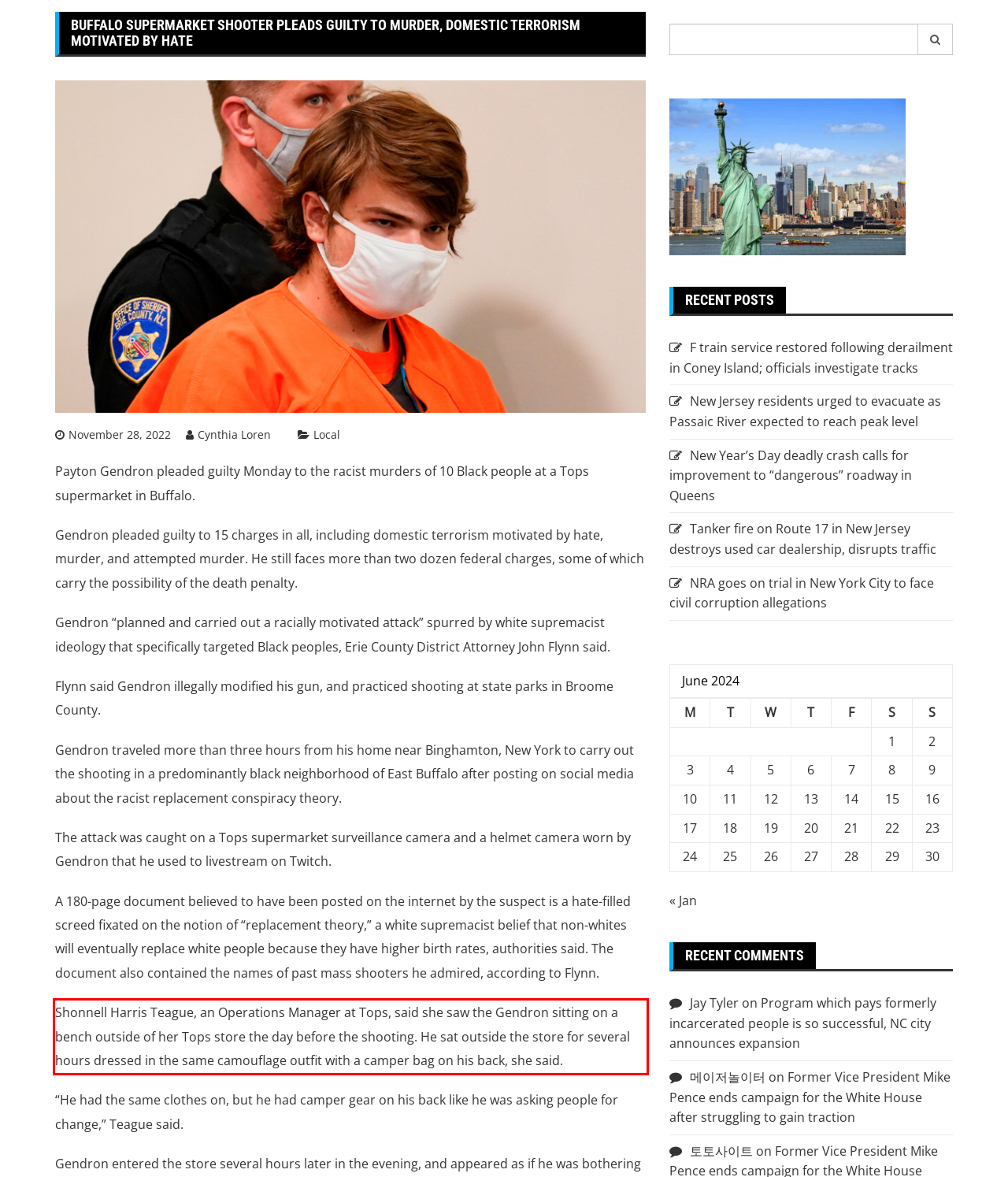Given the screenshot of the webpage, identify the red bounding box, and recognize the text content inside that red bounding box.

Shonnell Harris Teague, an Operations Manager at Tops, said she saw the Gendron sitting on a bench outside of her Tops store the day before the shooting. He sat outside the store for several hours dressed in the same camouflage outfit with a camper bag on his back, she said.